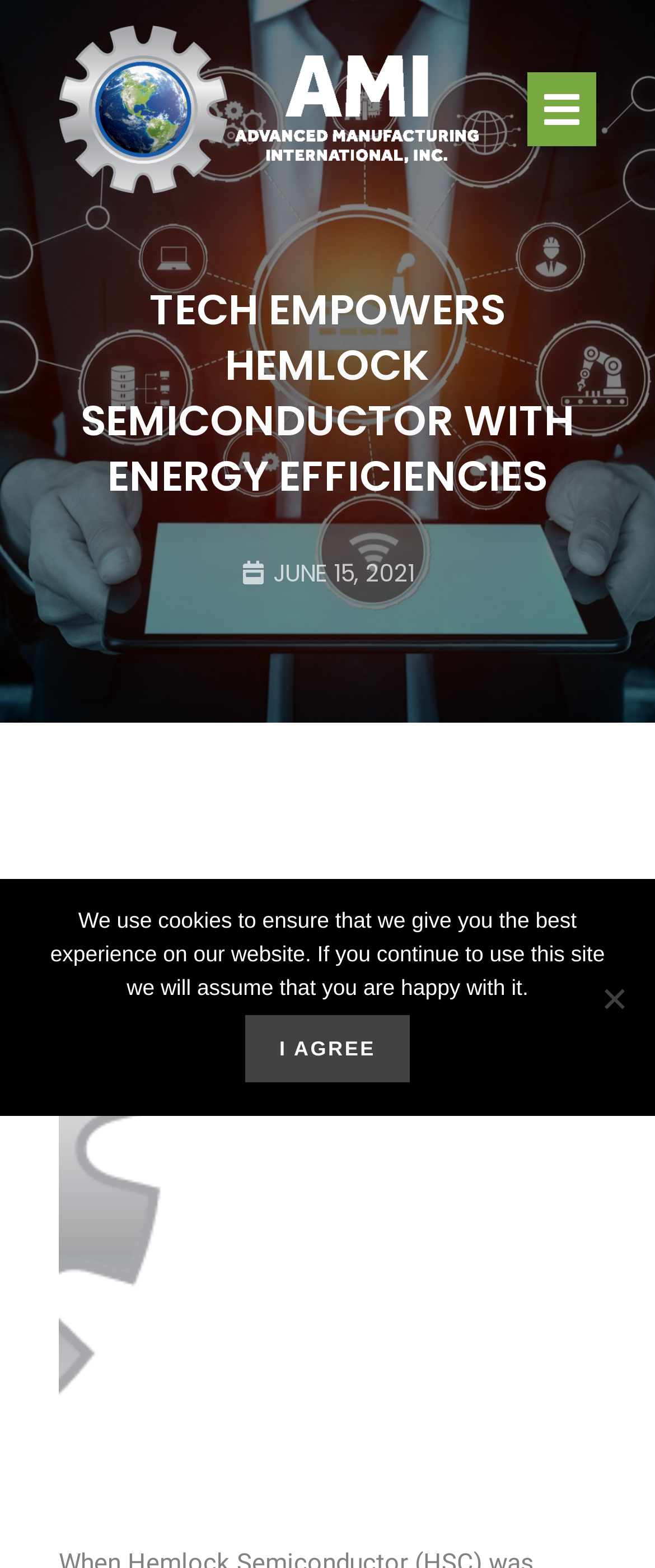Give a concise answer of one word or phrase to the question: 
What is the company name of the logo?

AMI